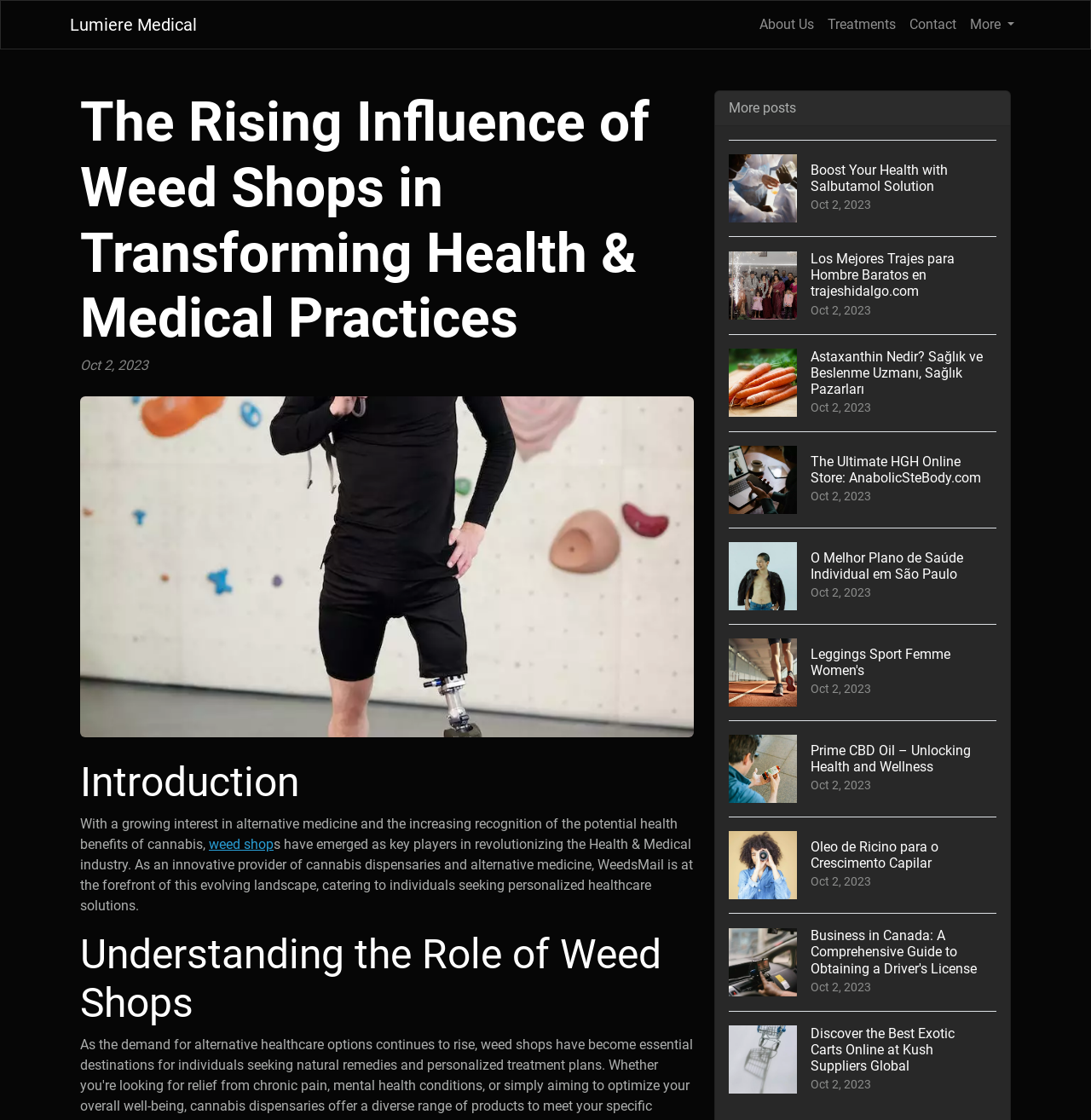Determine the primary headline of the webpage.

The Rising Influence of Weed Shops in Transforming Health & Medical Practices